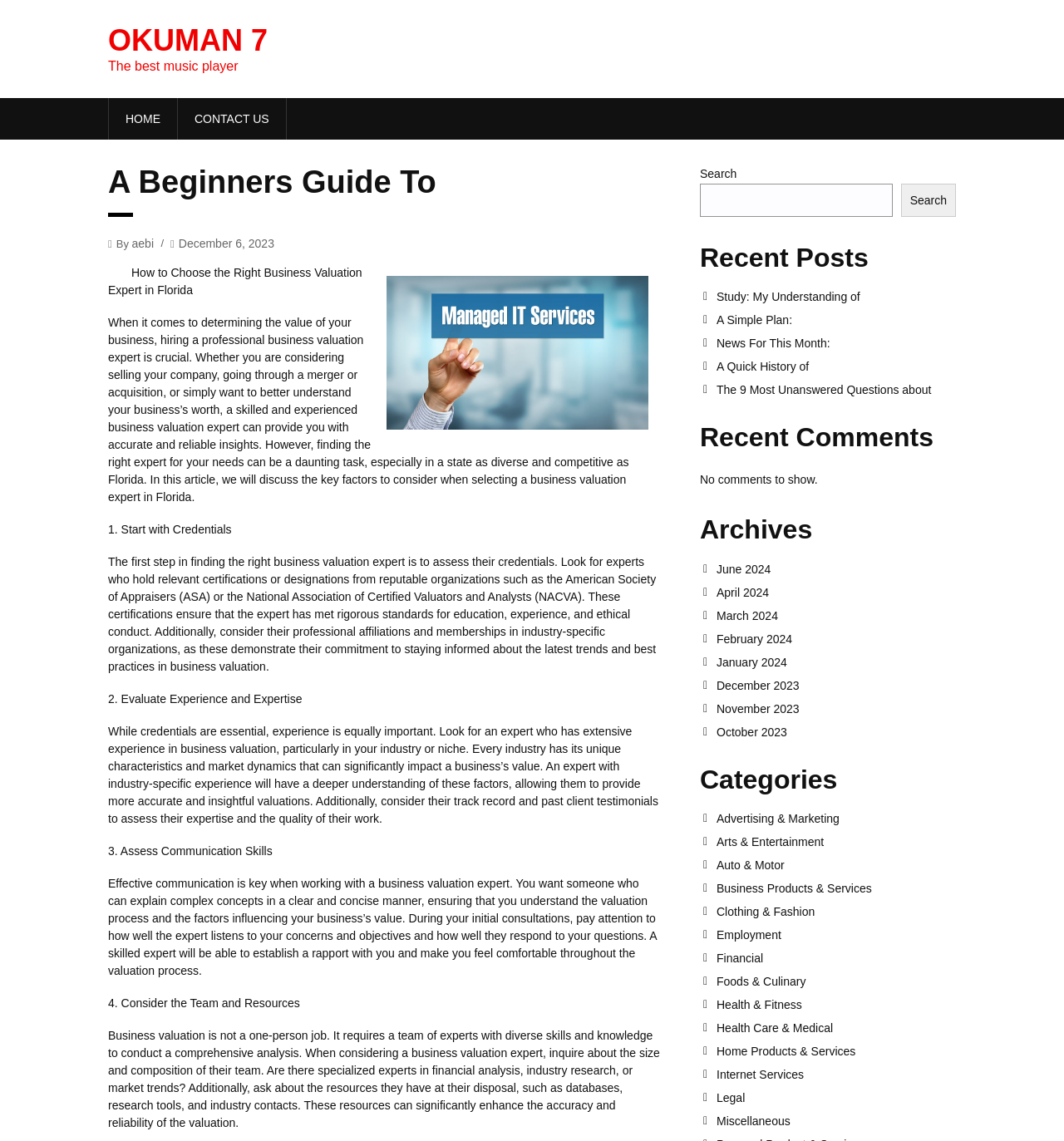Determine the bounding box coordinates of the clickable region to carry out the instruction: "Contact us".

[0.167, 0.086, 0.269, 0.122]